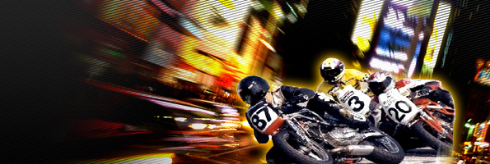Please give a succinct answer using a single word or phrase:
What is the riders' protective gear?

Helmets